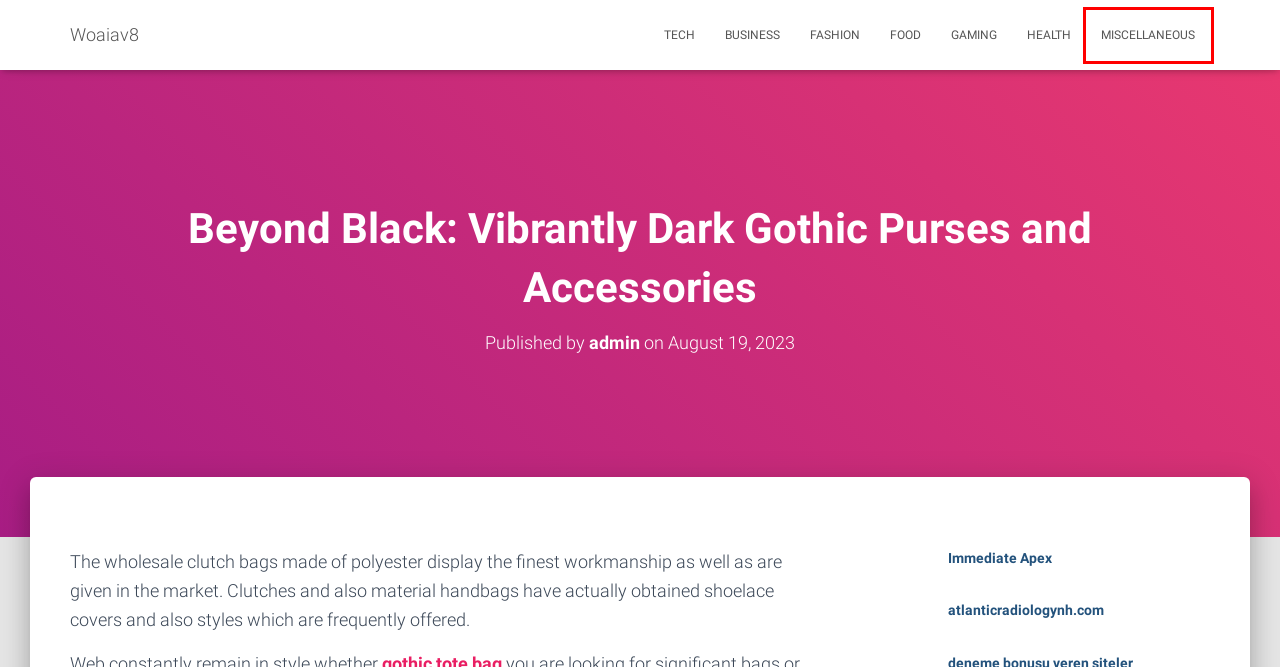You have a screenshot showing a webpage with a red bounding box highlighting an element. Choose the webpage description that best fits the new webpage after clicking the highlighted element. The descriptions are:
A. Fashion – Woaiav8
B. Innovative Uses for Telescopic Mini Loaders in Modern Construction – Woaiav8
C. Gaming – Woaiav8
D. Miscellaneous – Woaiav8
E. Food – Woaiav8
F. Health – Woaiav8
G. Immediate Apex AI Official - Your Trusted Trading Partner
H. Deneme Bonusu - Bonus Veren Siteler - Onwin Giriş

D